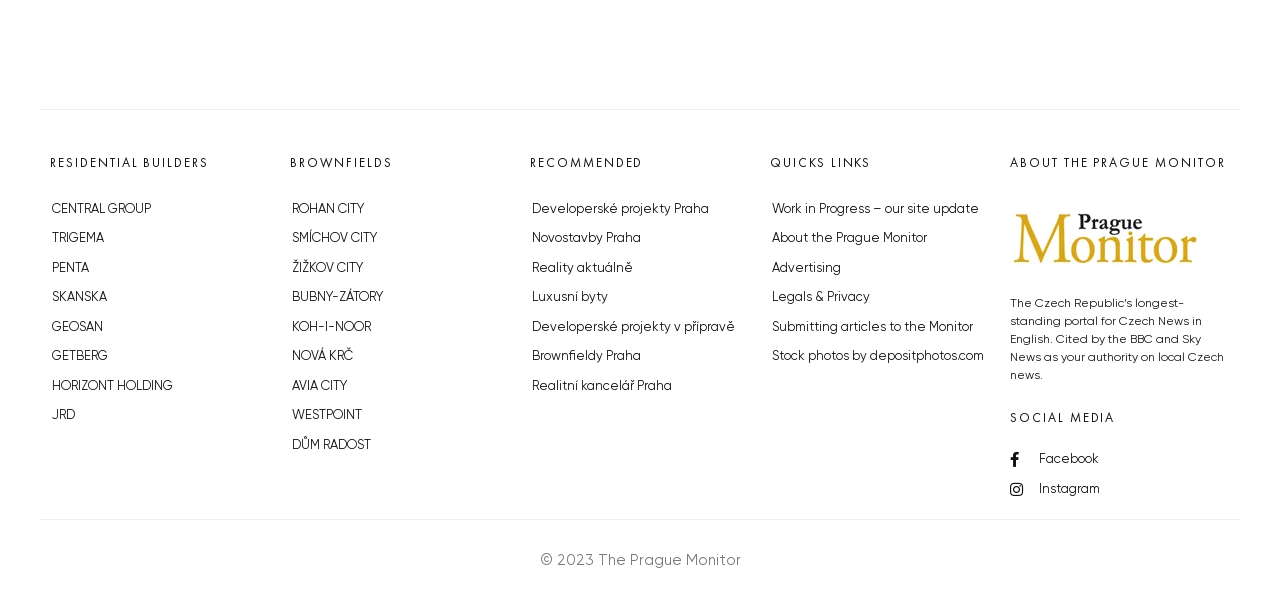Pinpoint the bounding box coordinates of the element you need to click to execute the following instruction: "Click on CENTRAL GROUP". The bounding box should be represented by four float numbers between 0 and 1, in the format [left, top, right, bottom].

[0.039, 0.323, 0.137, 0.372]